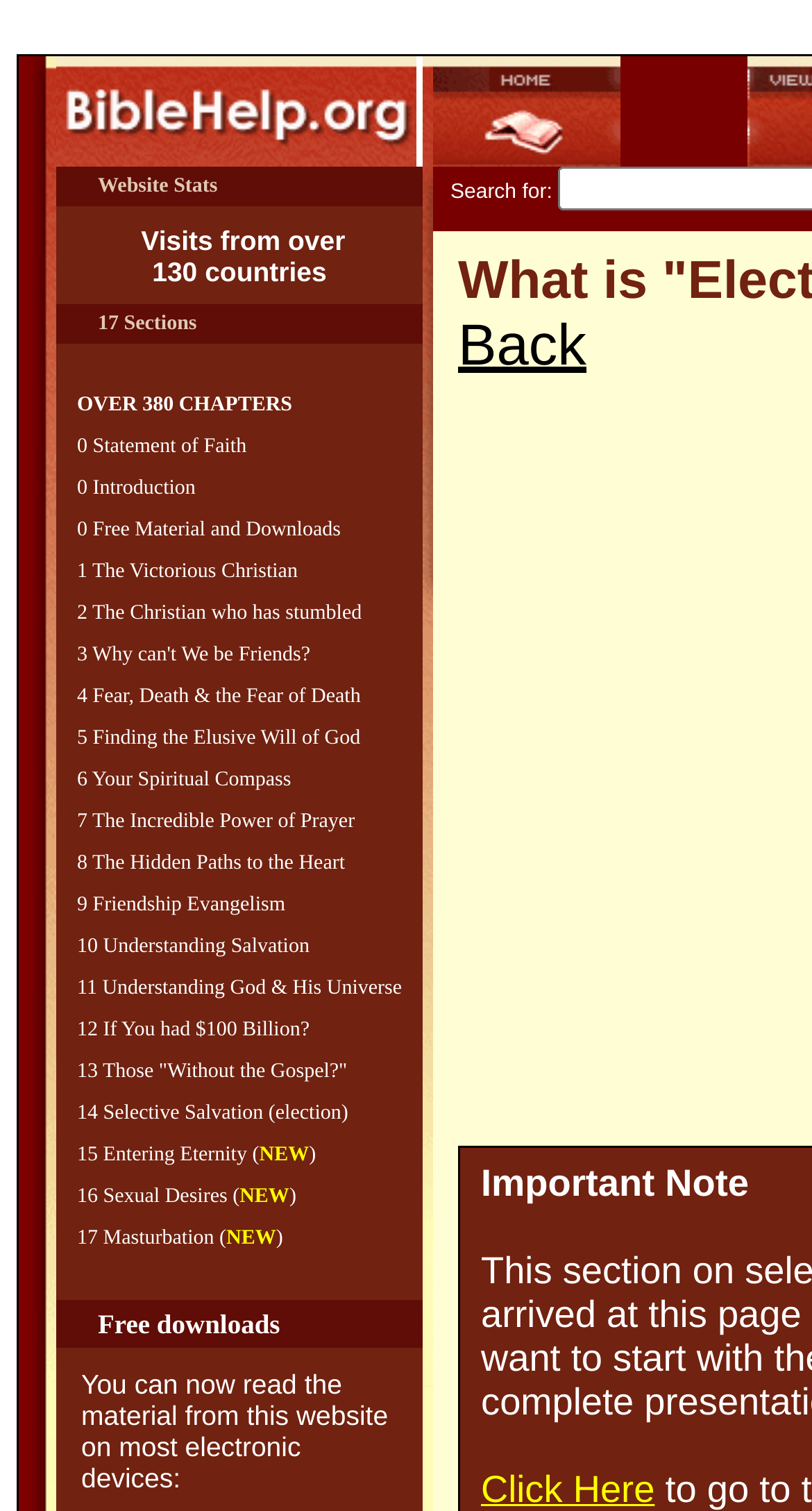What is the bounding box coordinate of the 'Home' link?
From the screenshot, provide a brief answer in one word or phrase.

[0.533, 0.092, 0.764, 0.116]